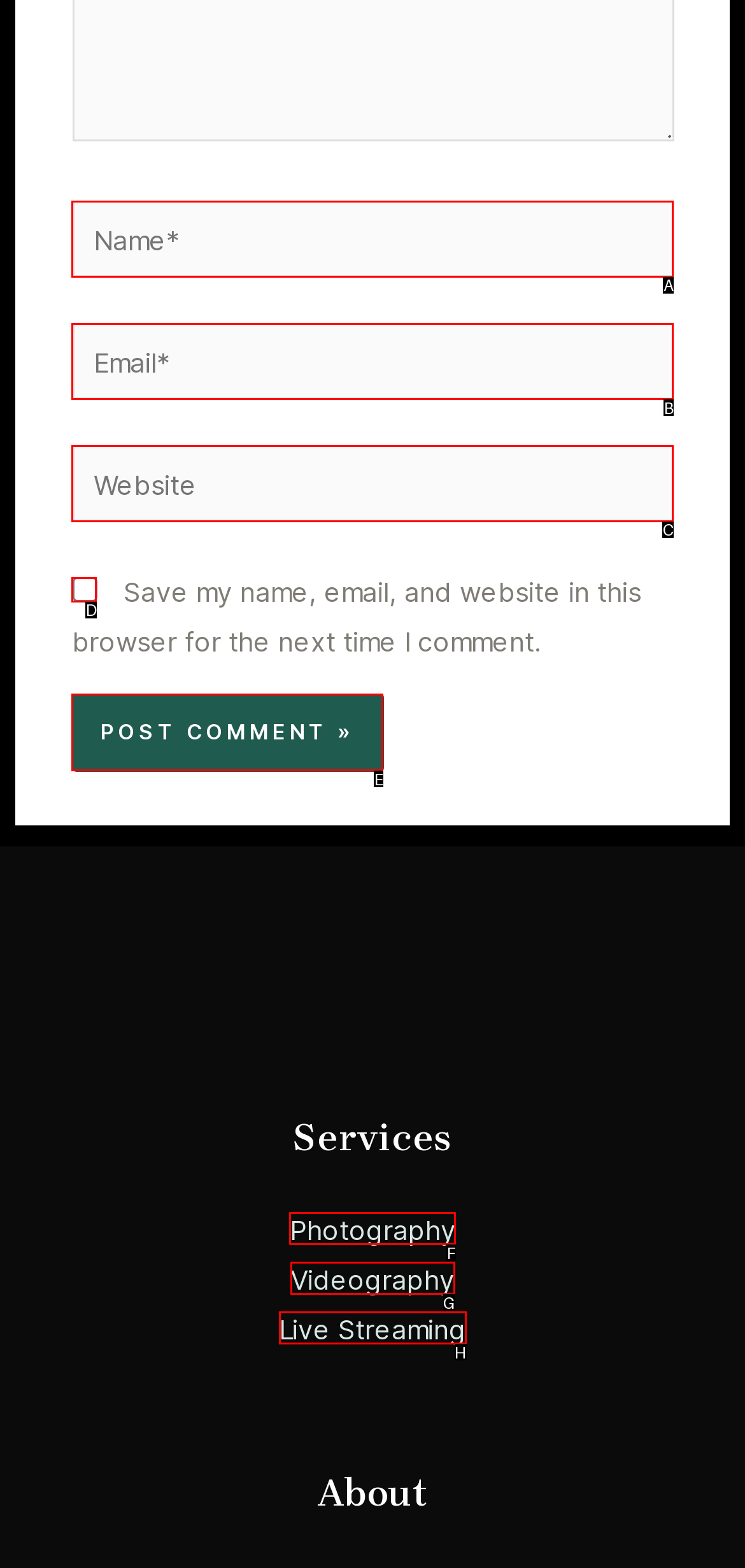Determine the right option to click to perform this task: Input your email
Answer with the correct letter from the given choices directly.

B